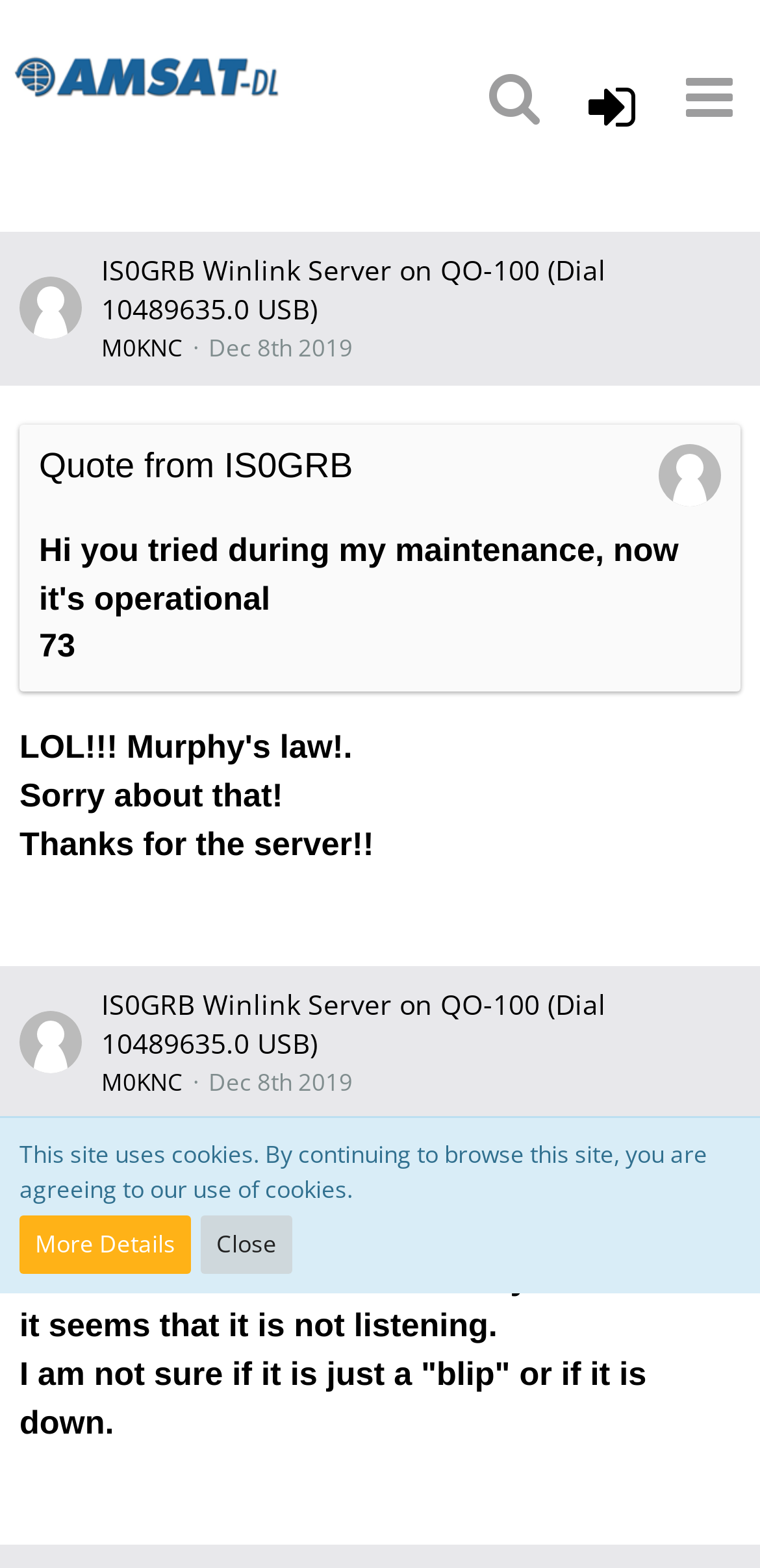Respond to the following query with just one word or a short phrase: 
What is the topic of the latest post?

IS0GRB Winlink Server on QO-100